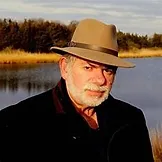What is the man's expression? Based on the screenshot, please respond with a single word or phrase.

Contemplative